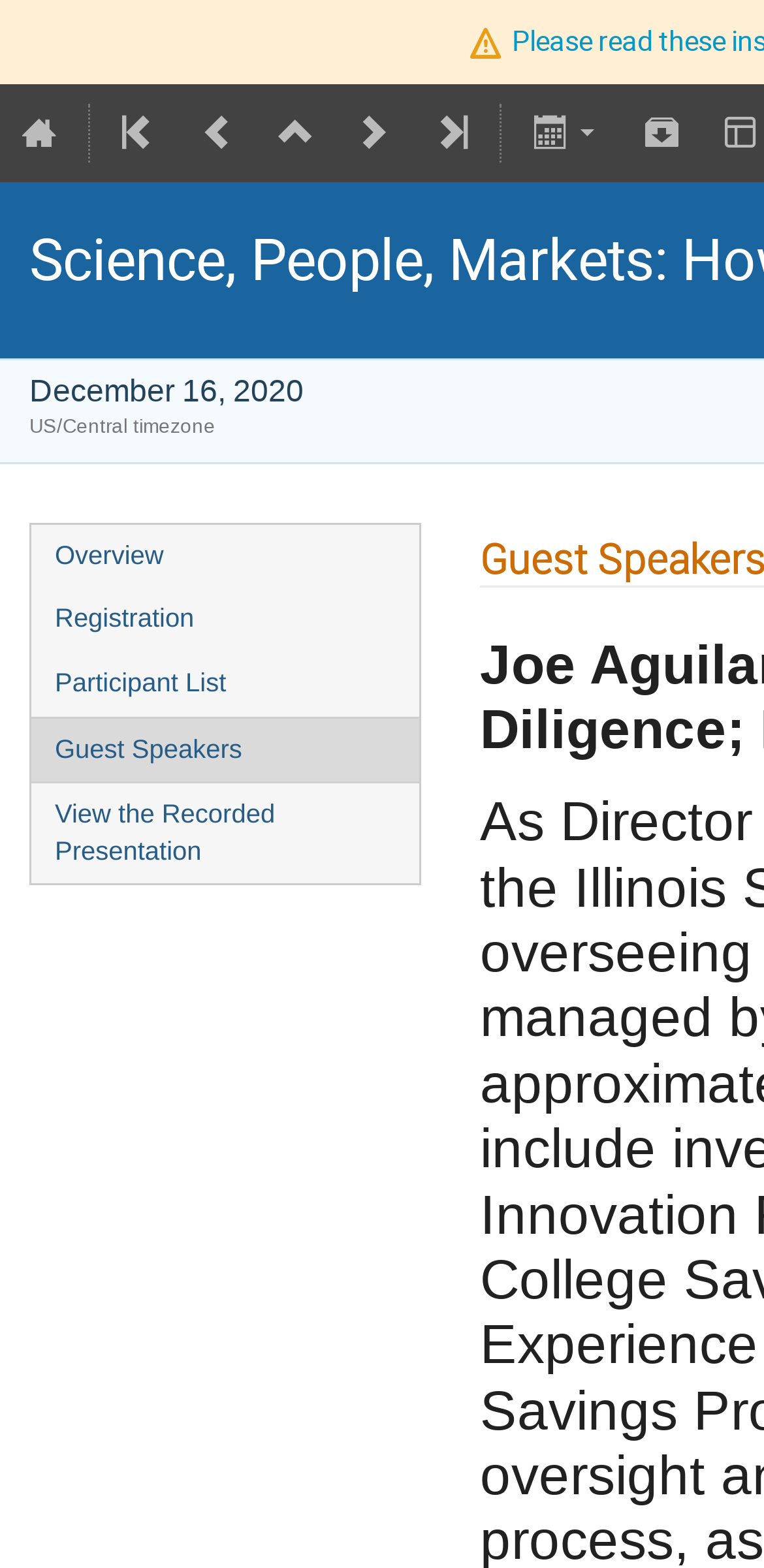What is the timezone of the event?
Answer the question with a single word or phrase, referring to the image.

US/Central